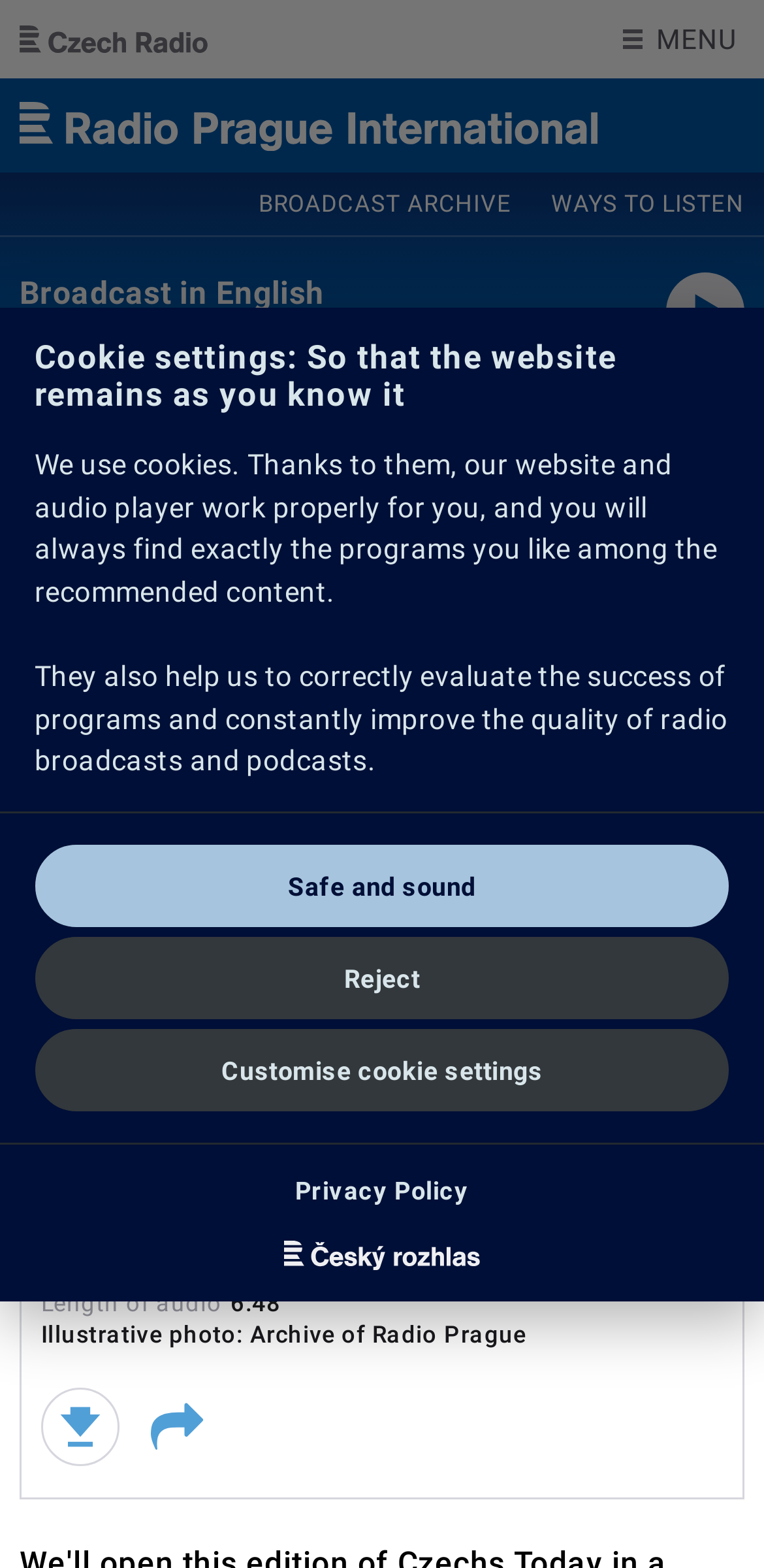What is the duration of the audio?
Please provide a single word or phrase in response based on the screenshot.

6:48